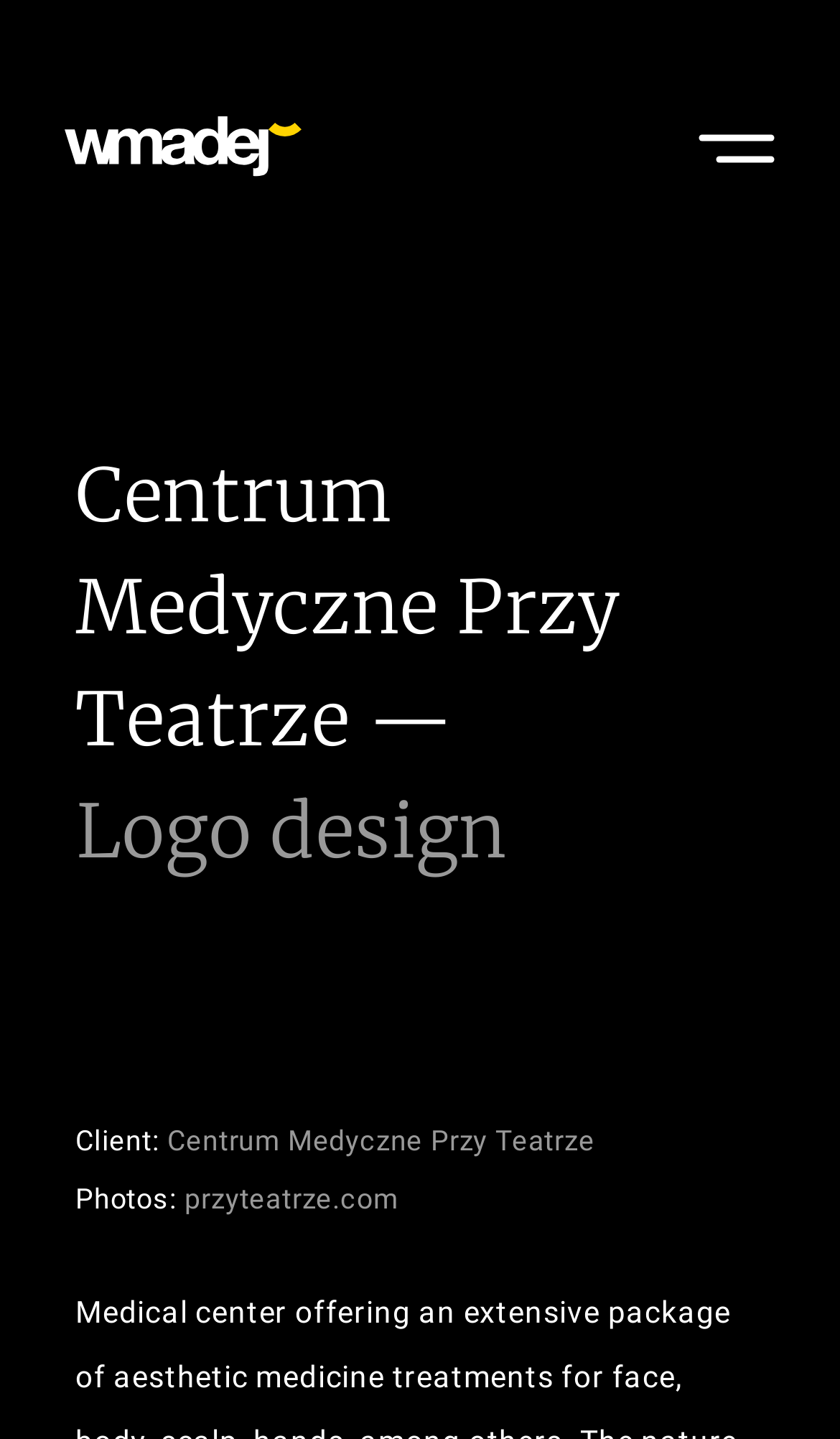What is the type of the image at the top right?
Provide a comprehensive and detailed answer to the question.

I found the type of the image at the top right by looking at the image element with the bounding box coordinates [0.769, 0.065, 0.923, 0.14], which is described as 'hamburger-custom'.